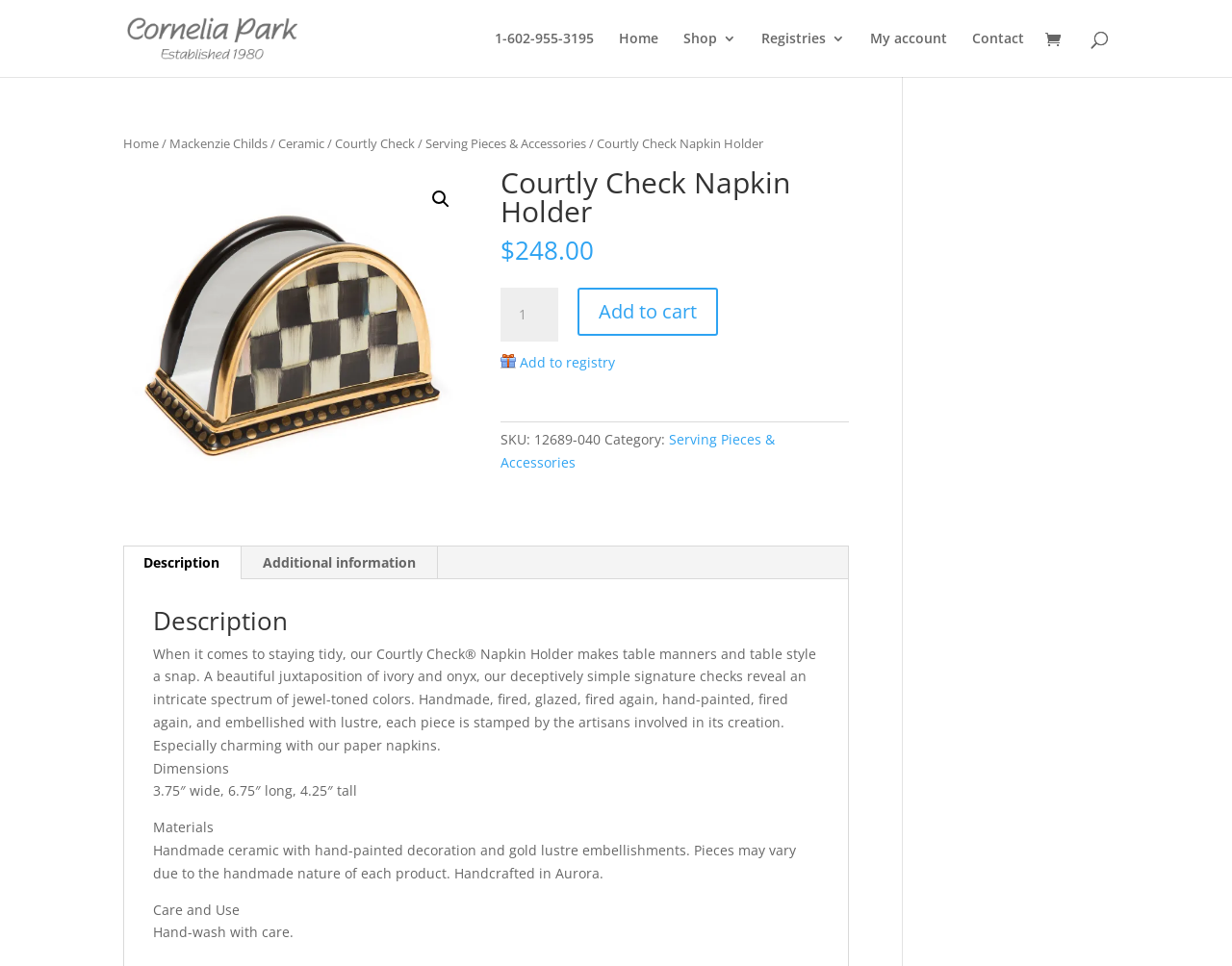Locate the bounding box coordinates of the element's region that should be clicked to carry out the following instruction: "Search for a product". The coordinates need to be four float numbers between 0 and 1, i.e., [left, top, right, bottom].

[0.1, 0.0, 0.9, 0.001]